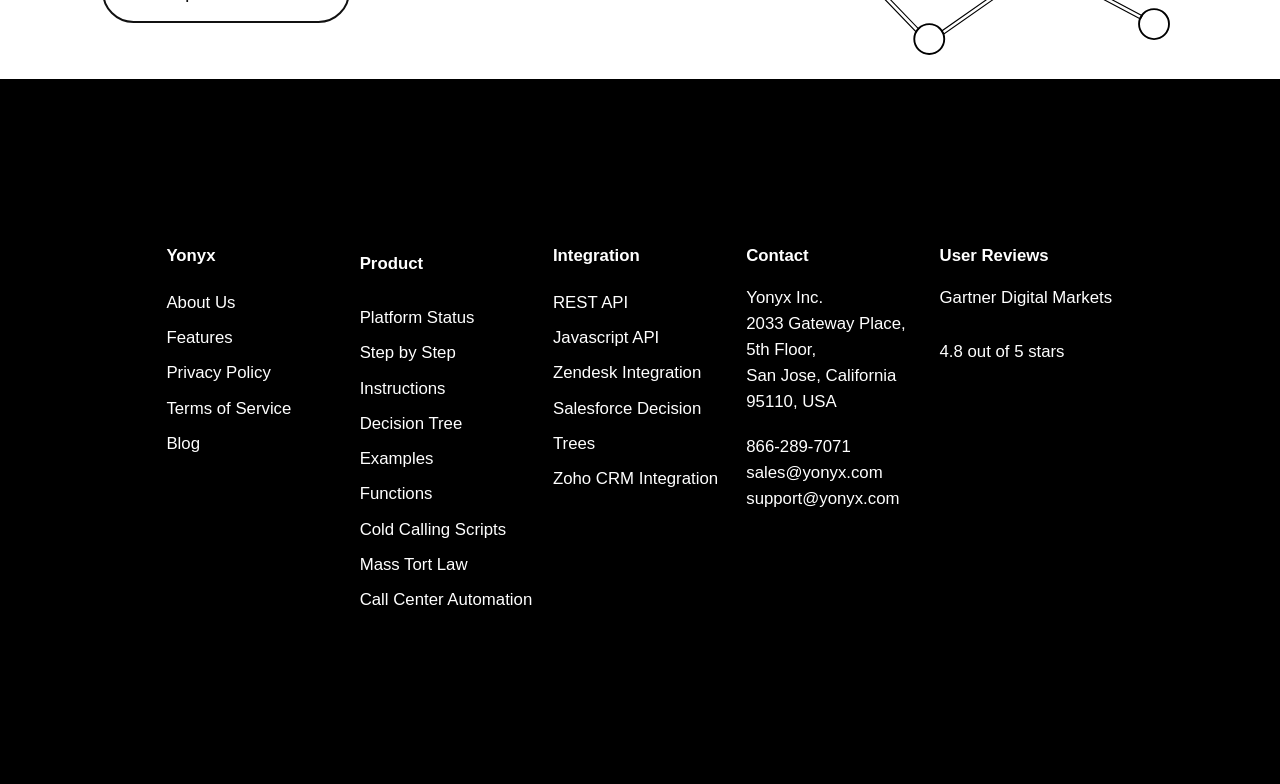What is the phone number of Yonyx Inc.?
Based on the image, answer the question with a single word or brief phrase.

866-289-7071